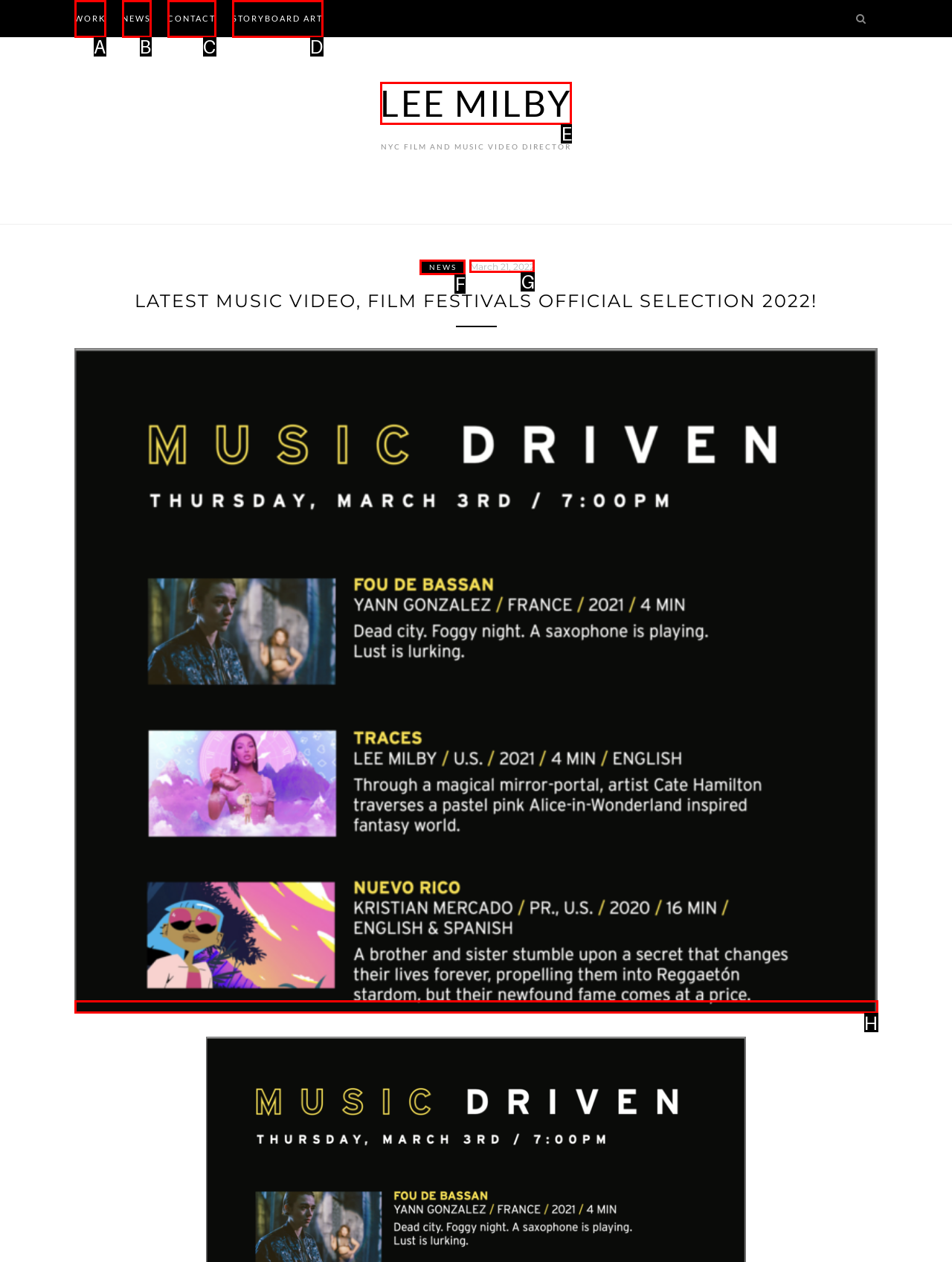Identify the HTML element that corresponds to the following description: alt="Learning Platform". Provide the letter of the correct option from the presented choices.

None